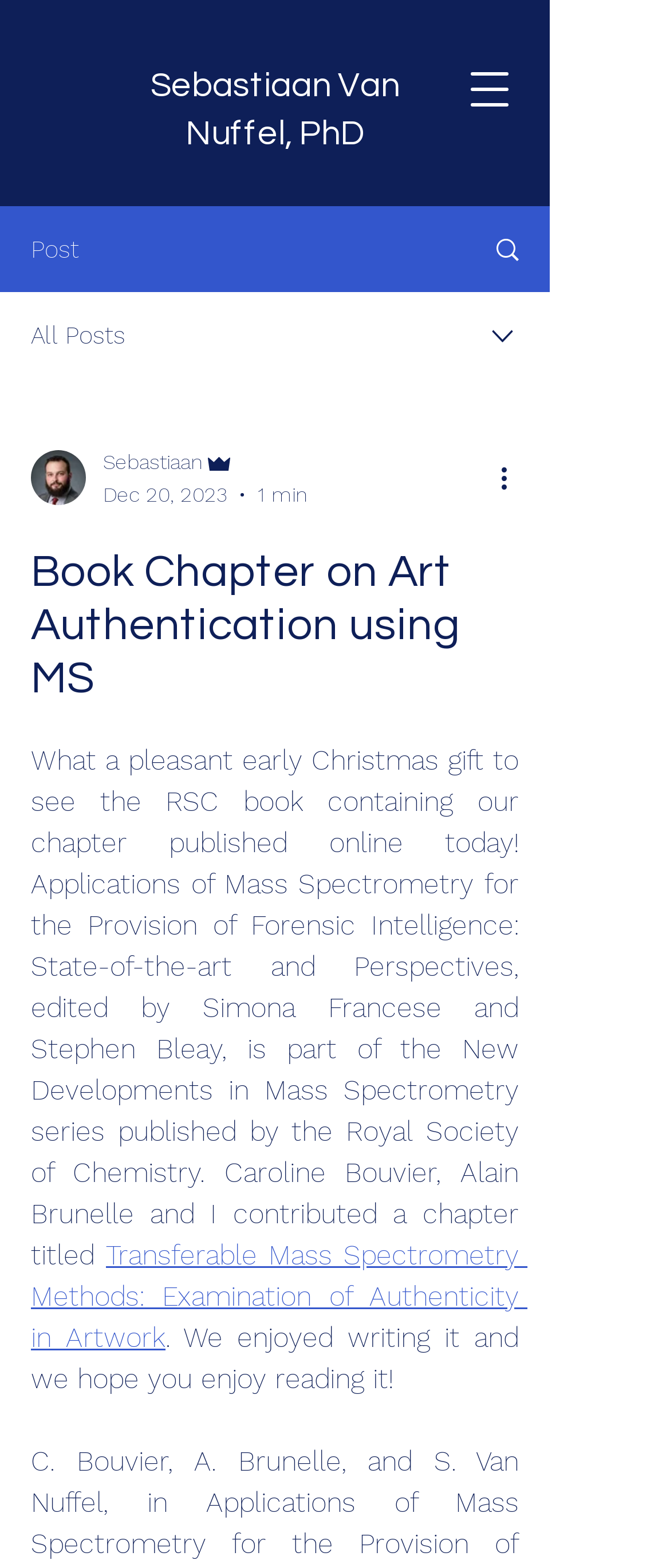Who is the author of this chapter?
Please give a detailed and thorough answer to the question, covering all relevant points.

The author of this chapter is Sebastiaan Van Nuffel, PhD, as indicated by the link 'Sebastiaan Van Nuffel, PhD' on the webpage.